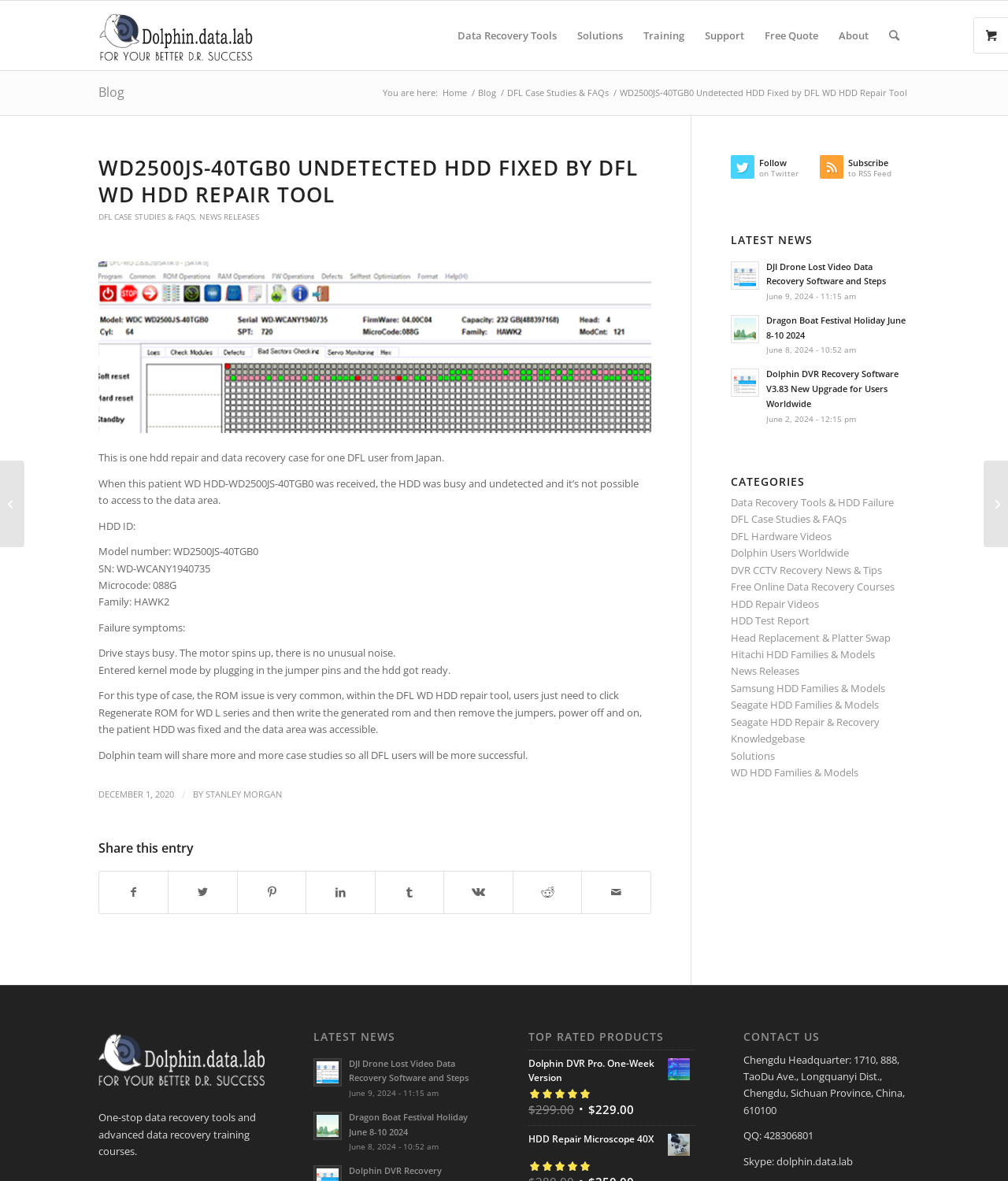What is the model number of the HDD?
Using the image, give a concise answer in the form of a single word or short phrase.

WD2500JS-40TGB0